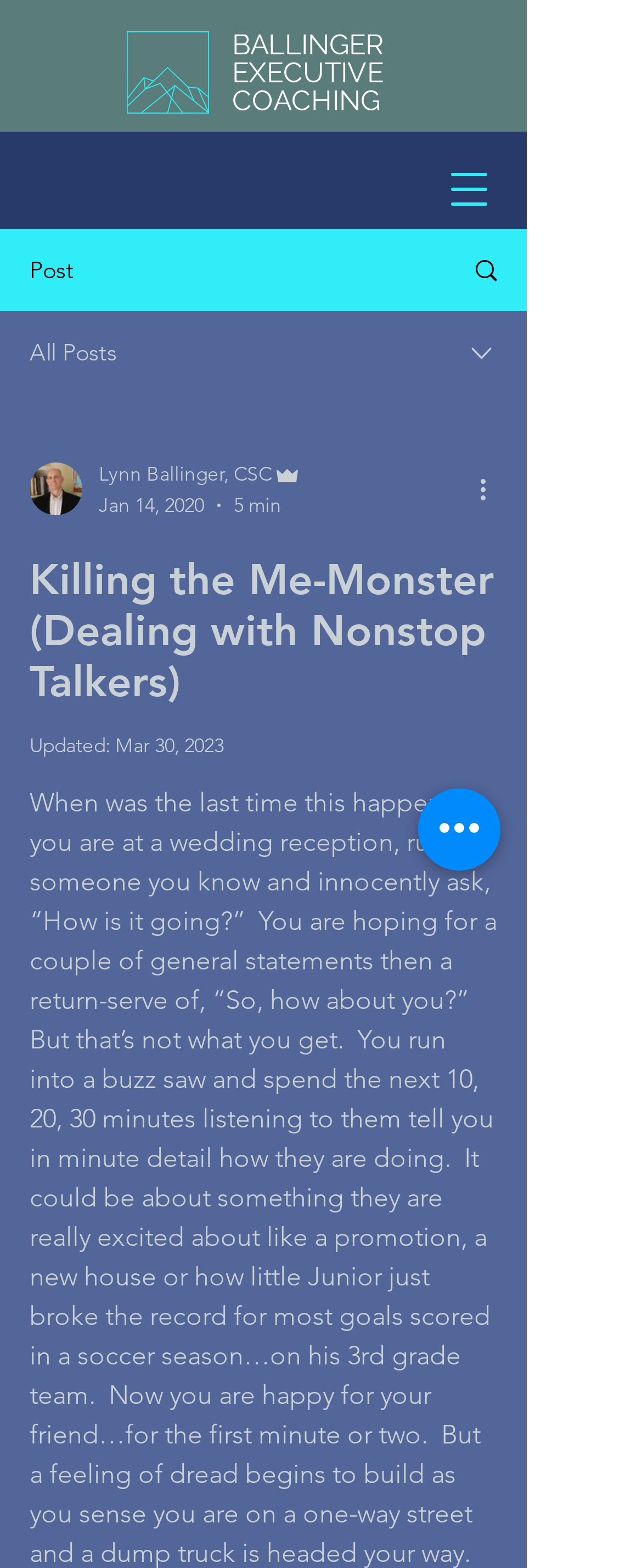Could you determine the bounding box coordinates of the clickable element to complete the instruction: "Click the quick actions button"? Provide the coordinates as four float numbers between 0 and 1, i.e., [left, top, right, bottom].

[0.651, 0.503, 0.779, 0.555]